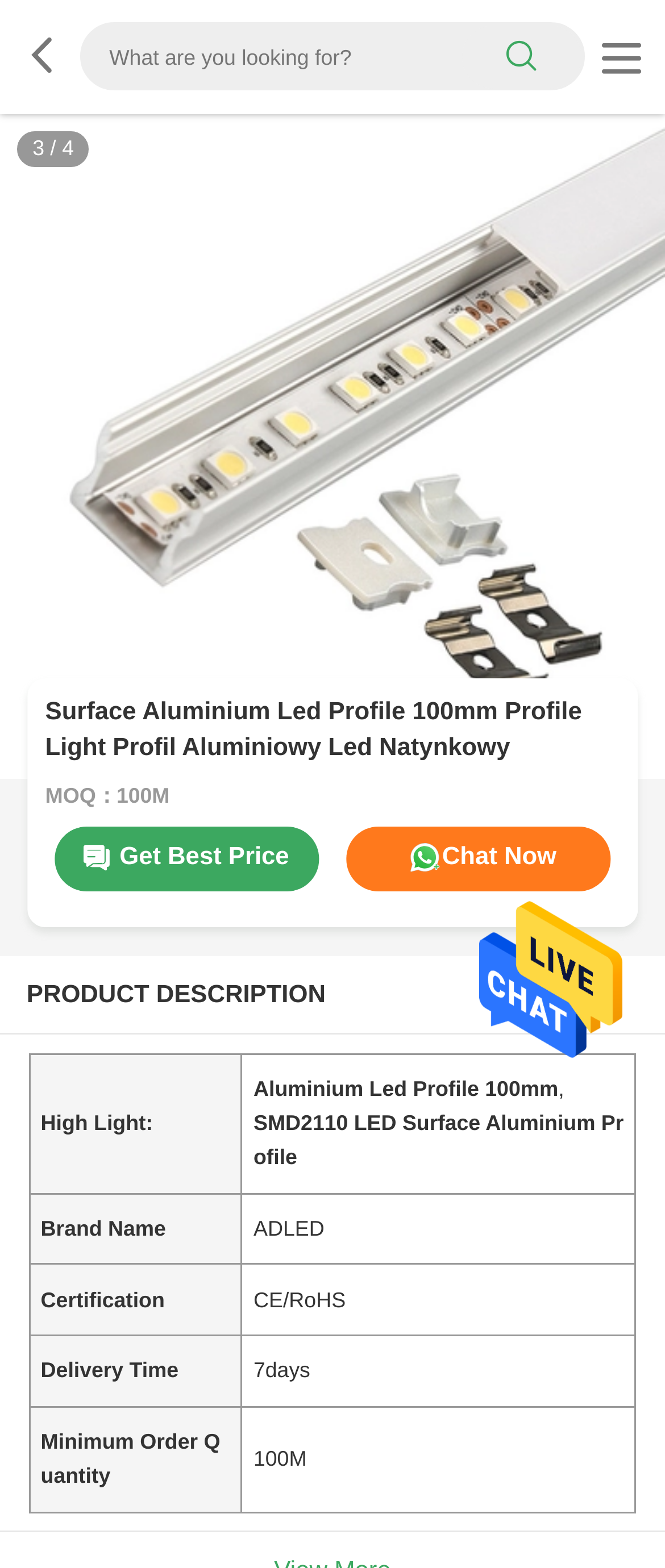What is the delivery time of the product?
Refer to the image and provide a concise answer in one word or phrase.

7days